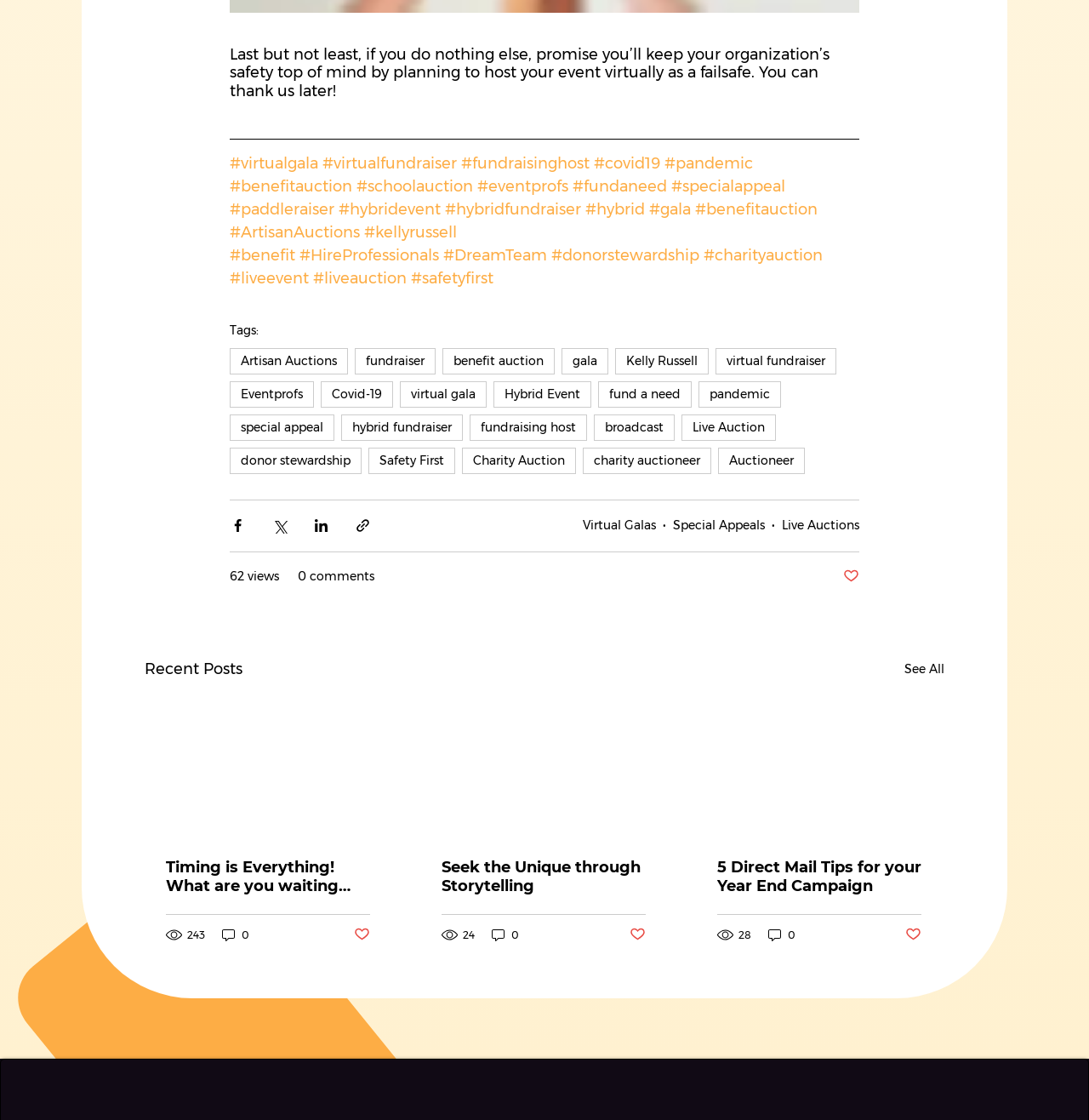Find the bounding box coordinates for the area that must be clicked to perform this action: "Click the 'Virtual Galas' link".

[0.535, 0.462, 0.602, 0.476]